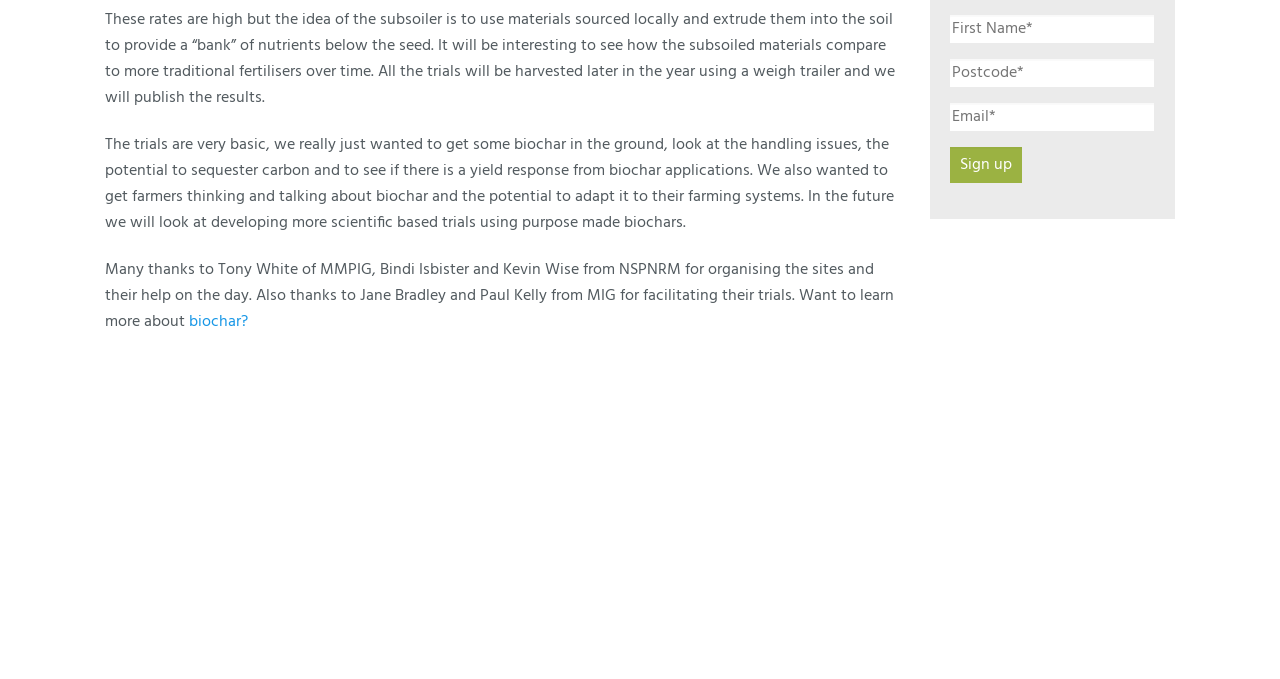What is the purpose of the subsoiler?
Observe the image and answer the question with a one-word or short phrase response.

To provide a bank of nutrients